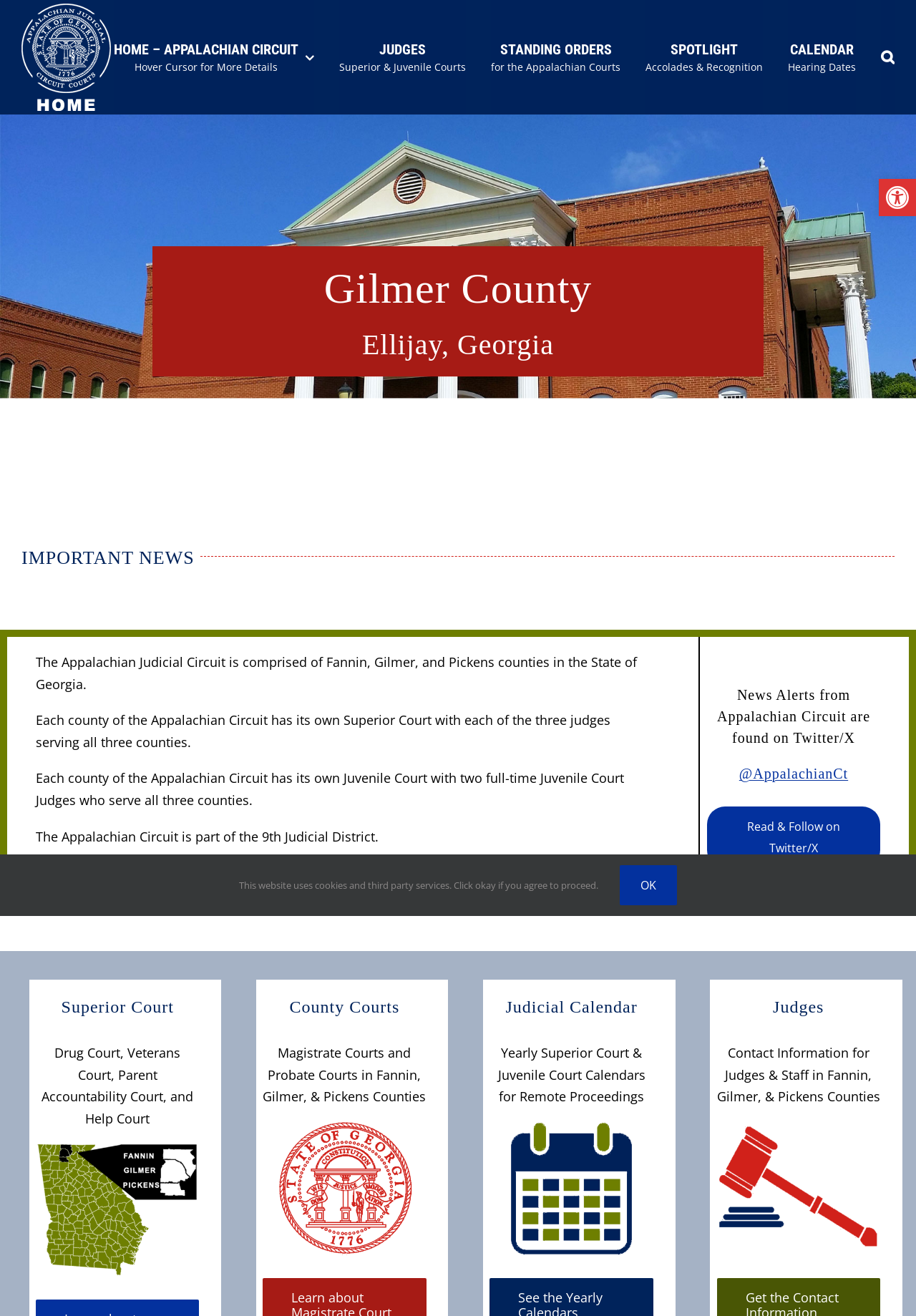Articulate a complete and detailed caption of the webpage elements.

The webpage is about the Appalachian Circuit Courts, which serves Fannin, Gilmer, and Pickens counties in Georgia. At the top left corner, there is a logo of the Appalachian Courts. Below the logo, there is a main navigation menu with links to different sections, including "HOME", "JUDGES", "STANDING ORDERS", "SPOTLIGHT", "CALENDAR", and a search button.

On the left side of the page, there are several headings and paragraphs of text. The first heading is "Fannin County" followed by a subheading "Blue Ridge, Georgia". Below this, there is an "IMPORTANT NEWS" heading, followed by four paragraphs of text describing the Appalachian Judicial Circuit, including its composition, courts, and judges.

To the right of the news section, there are several links and headings, including "Covid Orders and Procedures", "News Alerts from Appalachian Circuit" with a link to Twitter, and "Superior Court" with a list of specialized courts. Below this, there are sections for "County Courts", "Judicial Calendar", and "Judges", each with a heading, a brief description, and an icon or image.

At the bottom of the page, there is a notification about the website using cookies and third-party services, with an "OK" button to agree to proceed. On the bottom right corner, there is a "Go to Top" link.